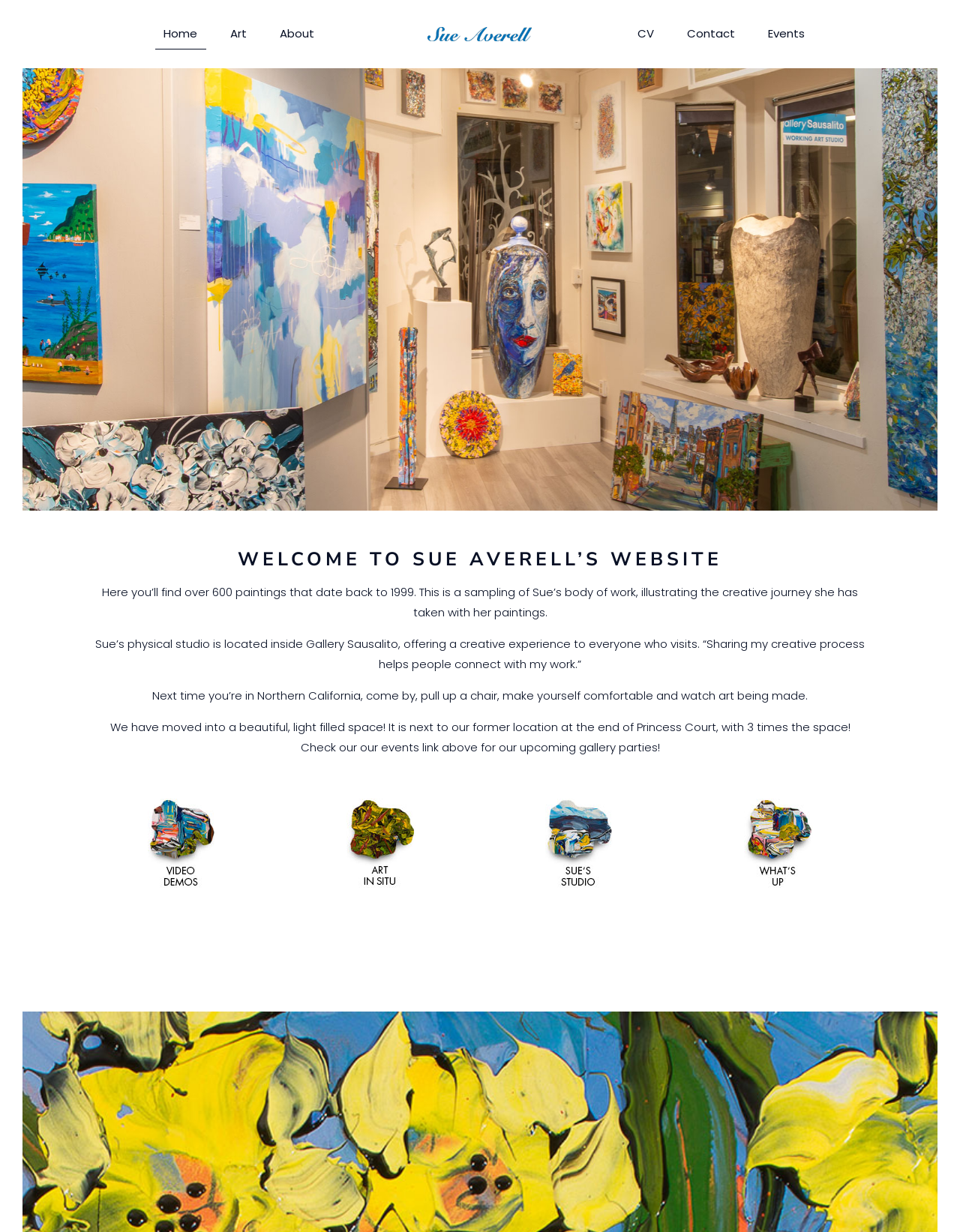Provide your answer in one word or a succinct phrase for the question: 
Where is Sue Averell's physical studio located?

Gallery Sausalito